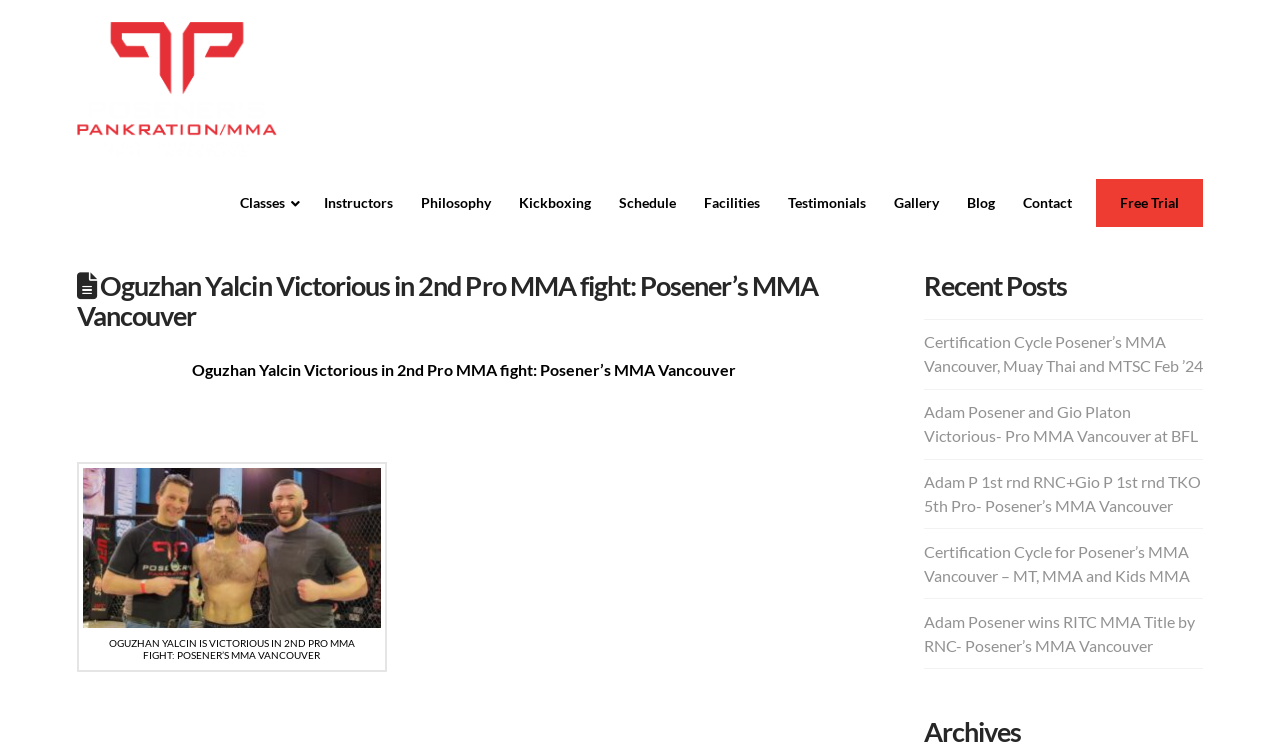Please identify the bounding box coordinates of the element's region that needs to be clicked to fulfill the following instruction: "Click on the 'Free Trial' link". The bounding box coordinates should consist of four float numbers between 0 and 1, i.e., [left, top, right, bottom].

[0.864, 0.239, 0.932, 0.303]